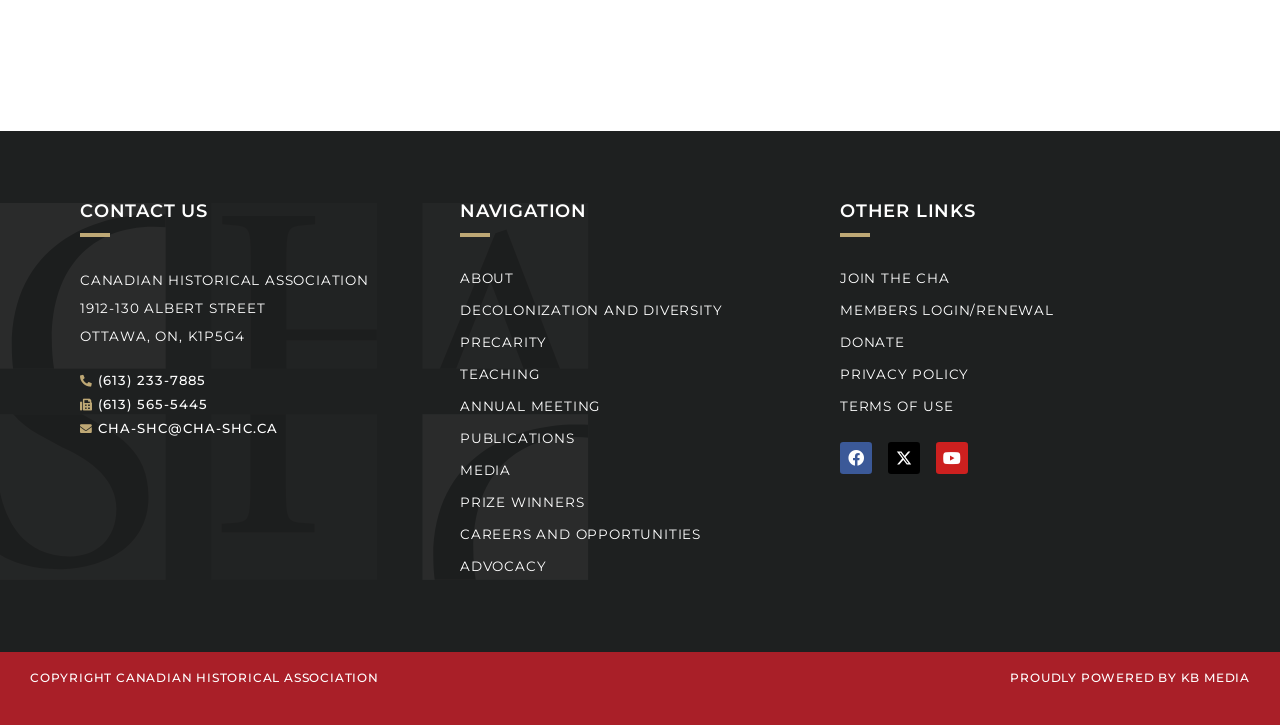Determine the bounding box coordinates of the element that should be clicked to execute the following command: "Visit the 'ABOUT' page".

[0.359, 0.362, 0.641, 0.406]